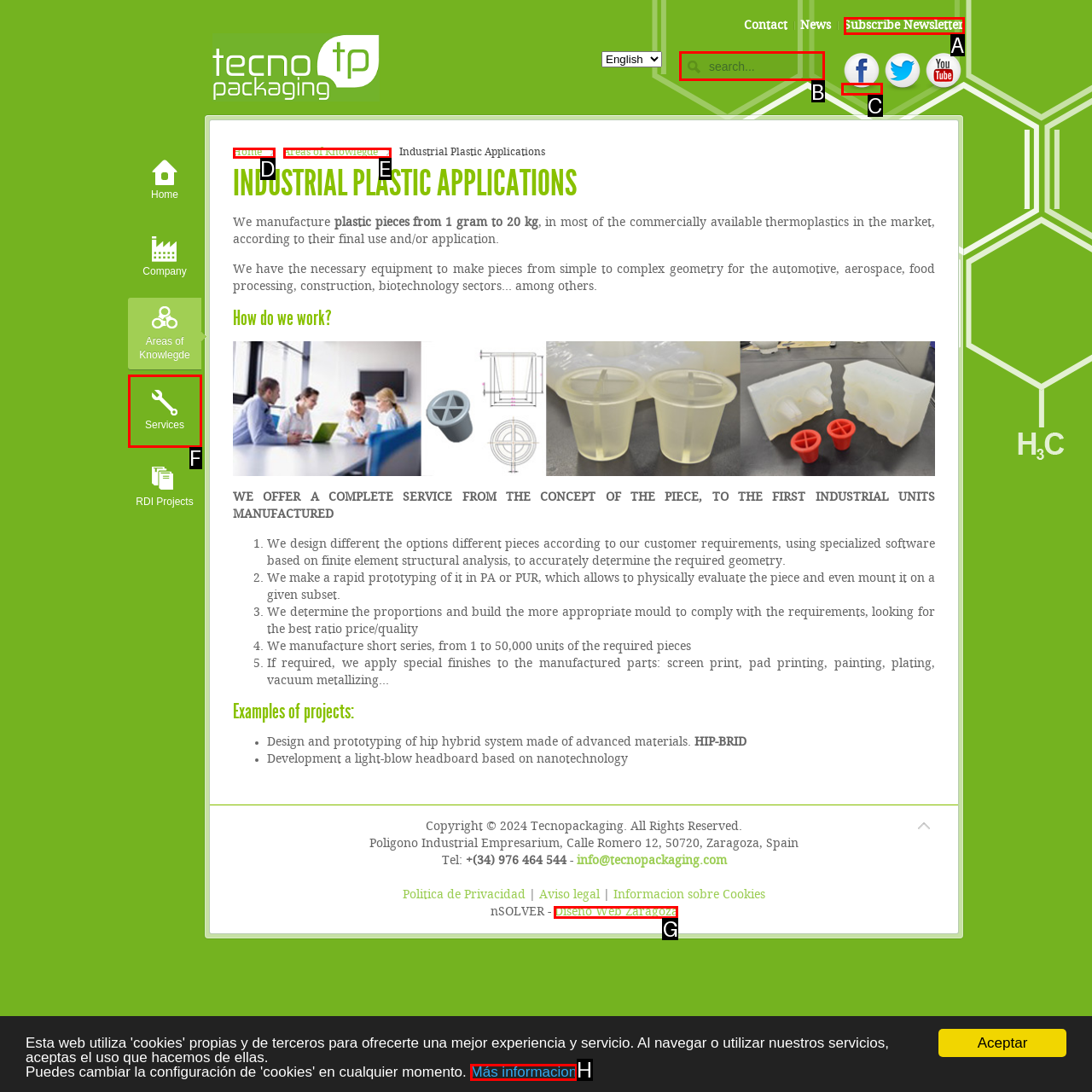Select the HTML element that needs to be clicked to perform the task: Search for something. Reply with the letter of the chosen option.

B